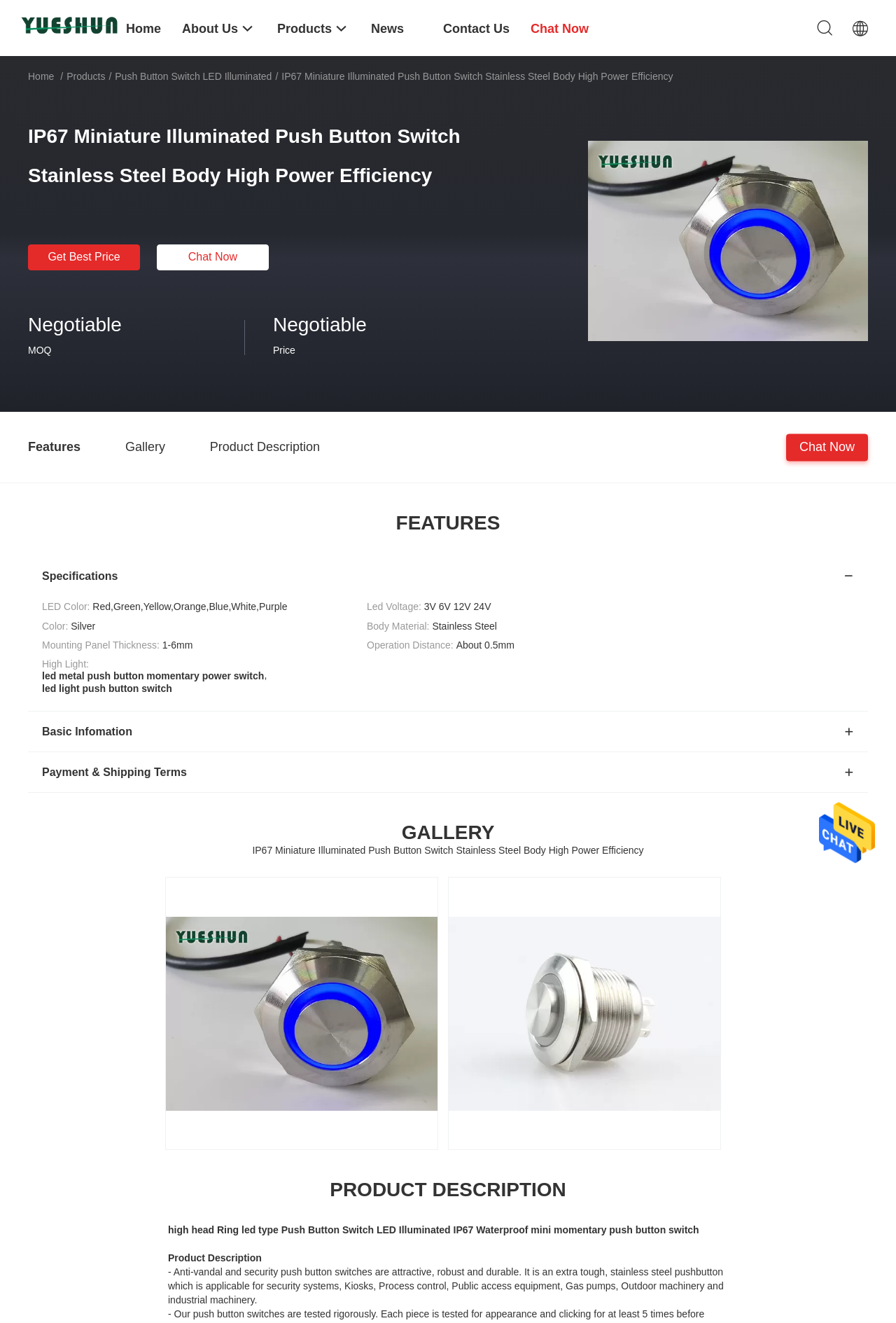Pinpoint the bounding box coordinates of the clickable element needed to complete the instruction: "Click the 'Get Best Price' button". The coordinates should be provided as four float numbers between 0 and 1: [left, top, right, bottom].

[0.031, 0.185, 0.156, 0.204]